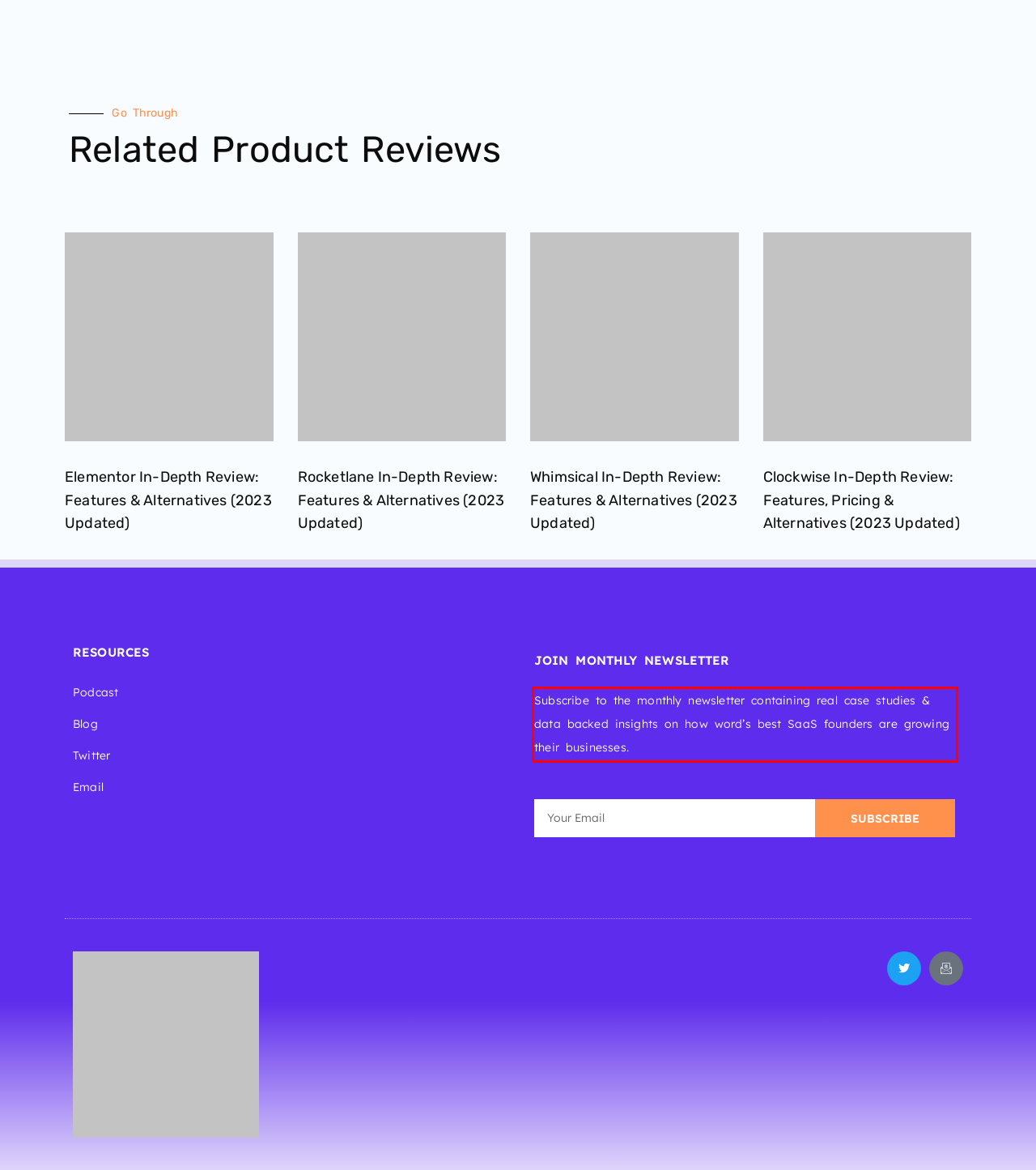You are presented with a screenshot containing a red rectangle. Extract the text found inside this red bounding box.

Subscribe to the monthly newsletter containing real case studies & data backed insights on how word’s best SaaS founders are growing their businesses.